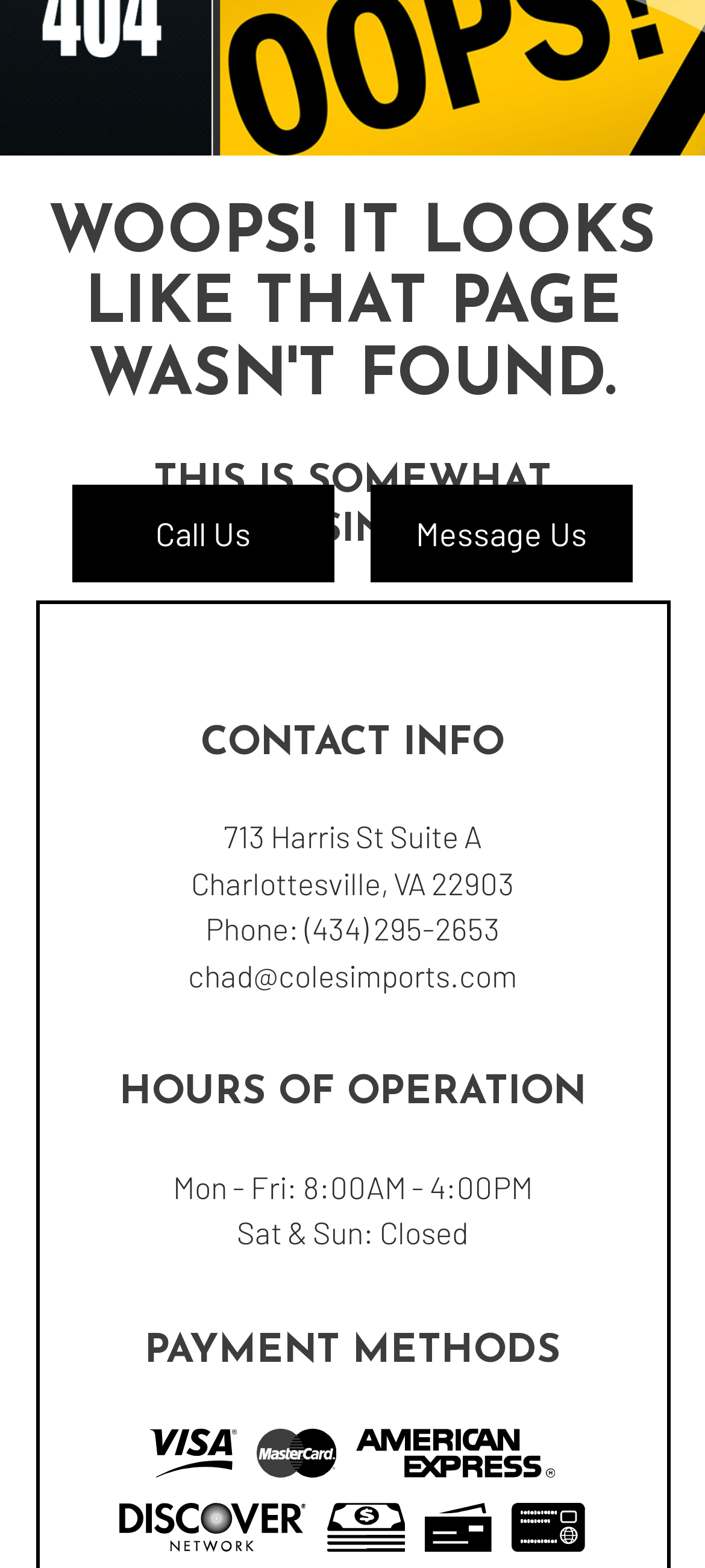Provide the bounding box coordinates of the HTML element this sentence describes: "Call Us".

[0.103, 0.309, 0.474, 0.371]